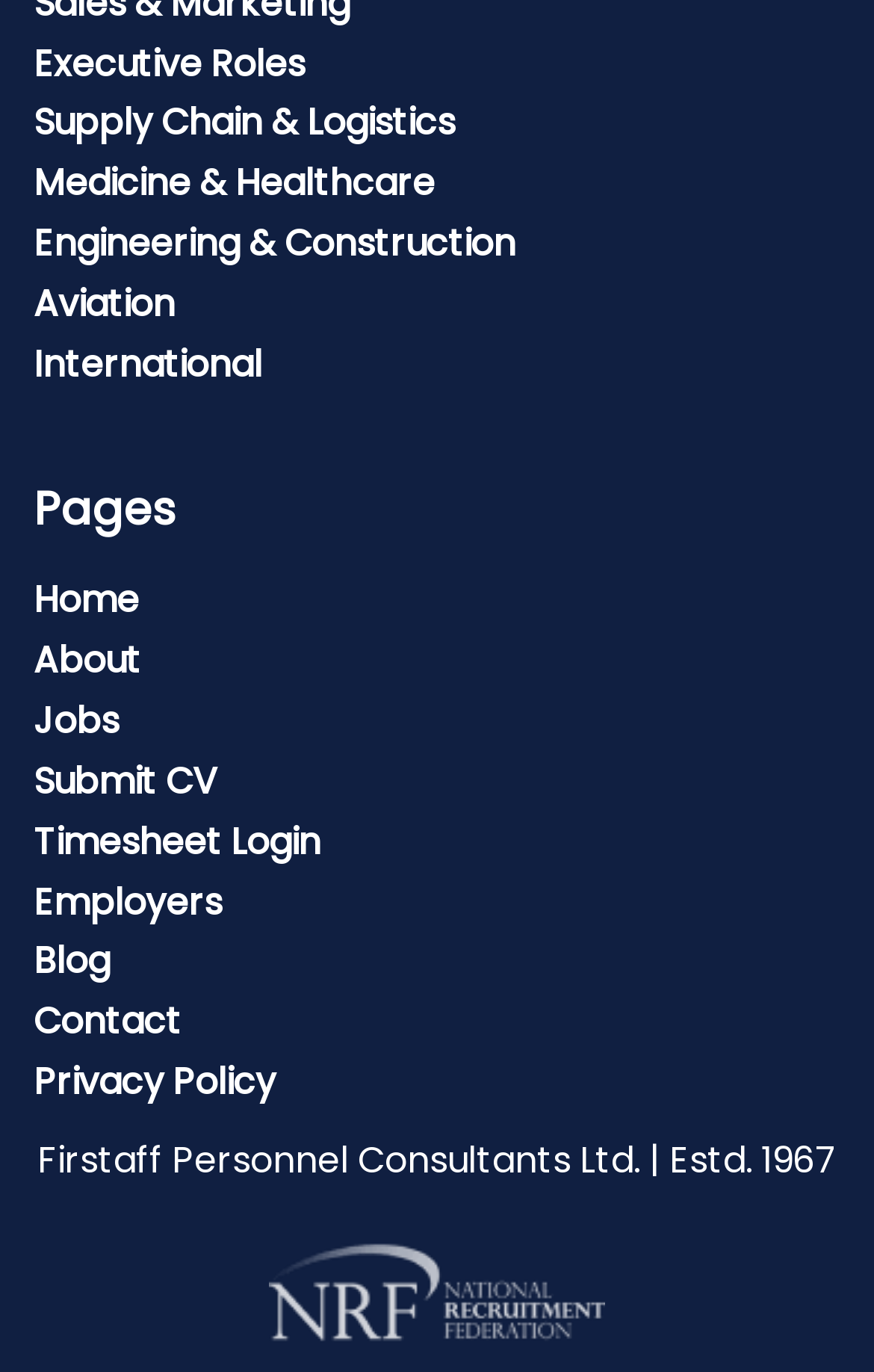What is the logo image on the webpage?
Please analyze the image and answer the question with as much detail as possible.

I identified an image element with a bounding box coordinate of [0.308, 0.9, 0.692, 0.982] and a description of 'NRF Logo', which suggests that it is a logo image located at the bottom-right corner of the webpage.